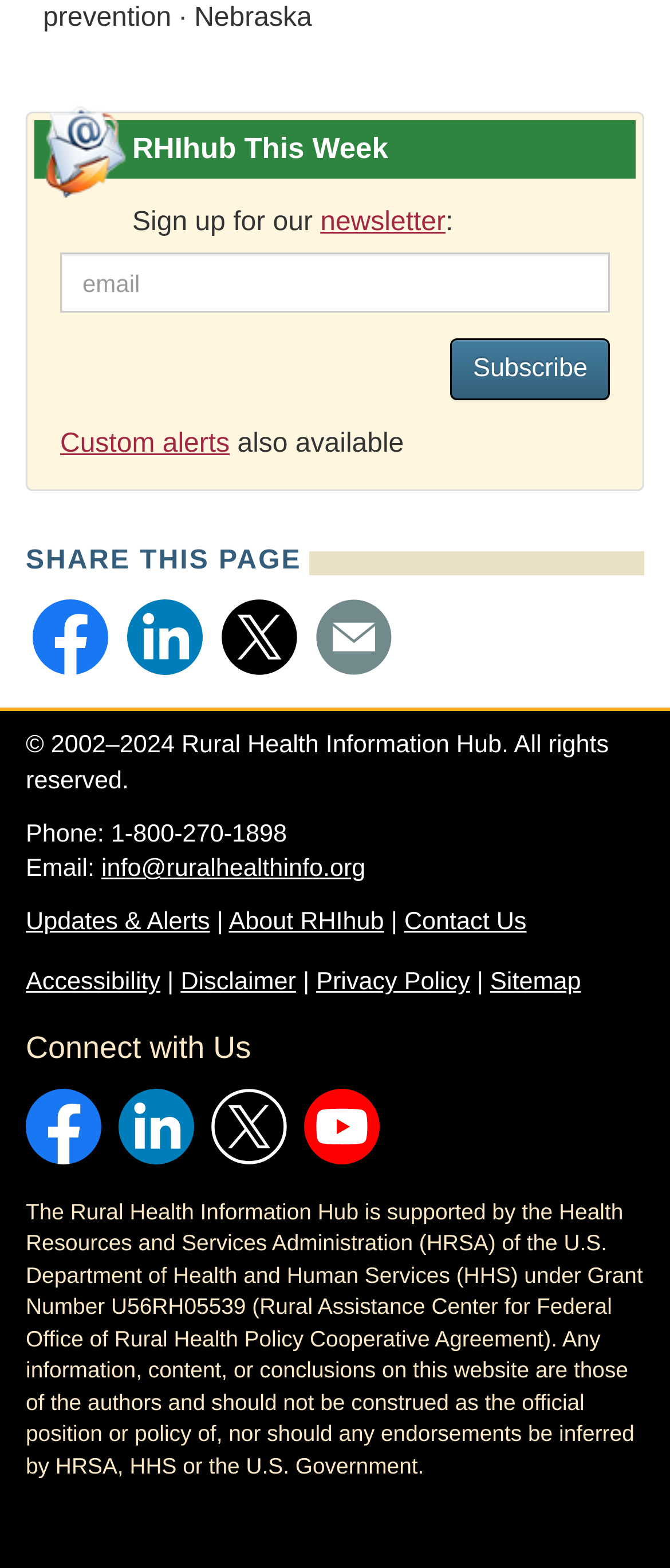How many links are available in the footer section?
Based on the screenshot, answer the question with a single word or phrase.

7